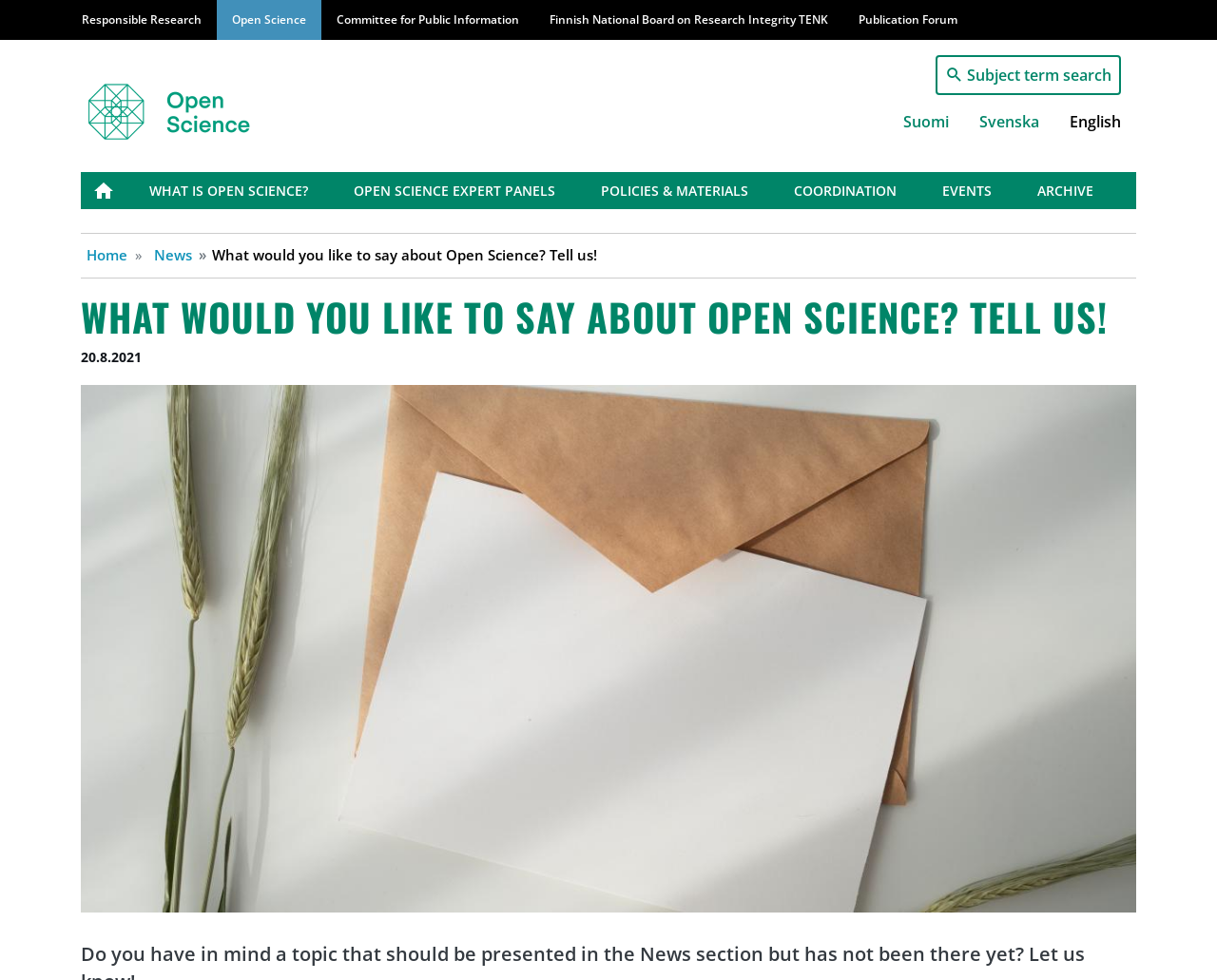For the element described, predict the bounding box coordinates as (top-left x, top-left y, bottom-right x, bottom-right y). All values should be between 0 and 1. Element description: YouTube

None